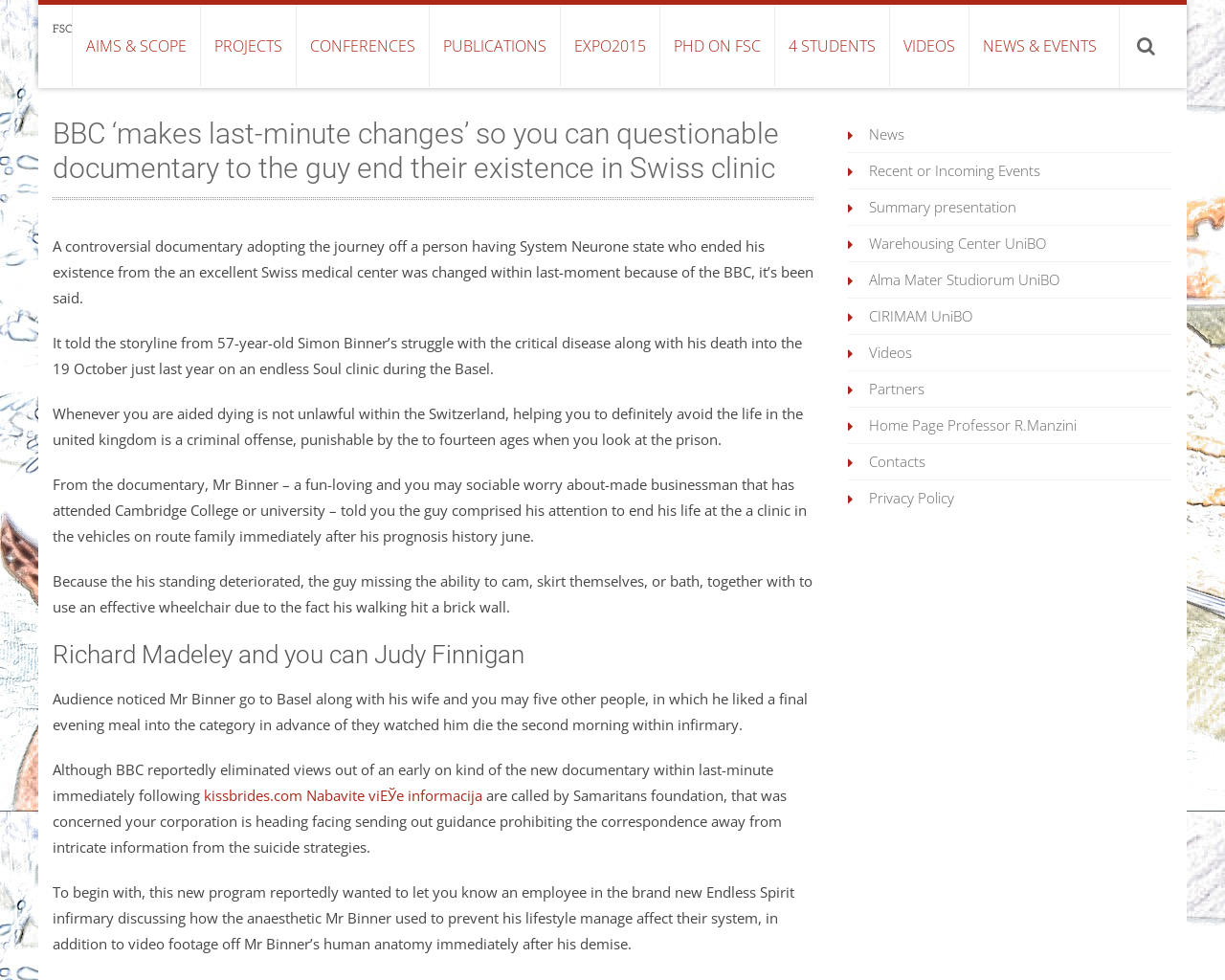Determine the bounding box coordinates of the clickable region to carry out the instruction: "Read the news".

[0.709, 0.127, 0.738, 0.146]